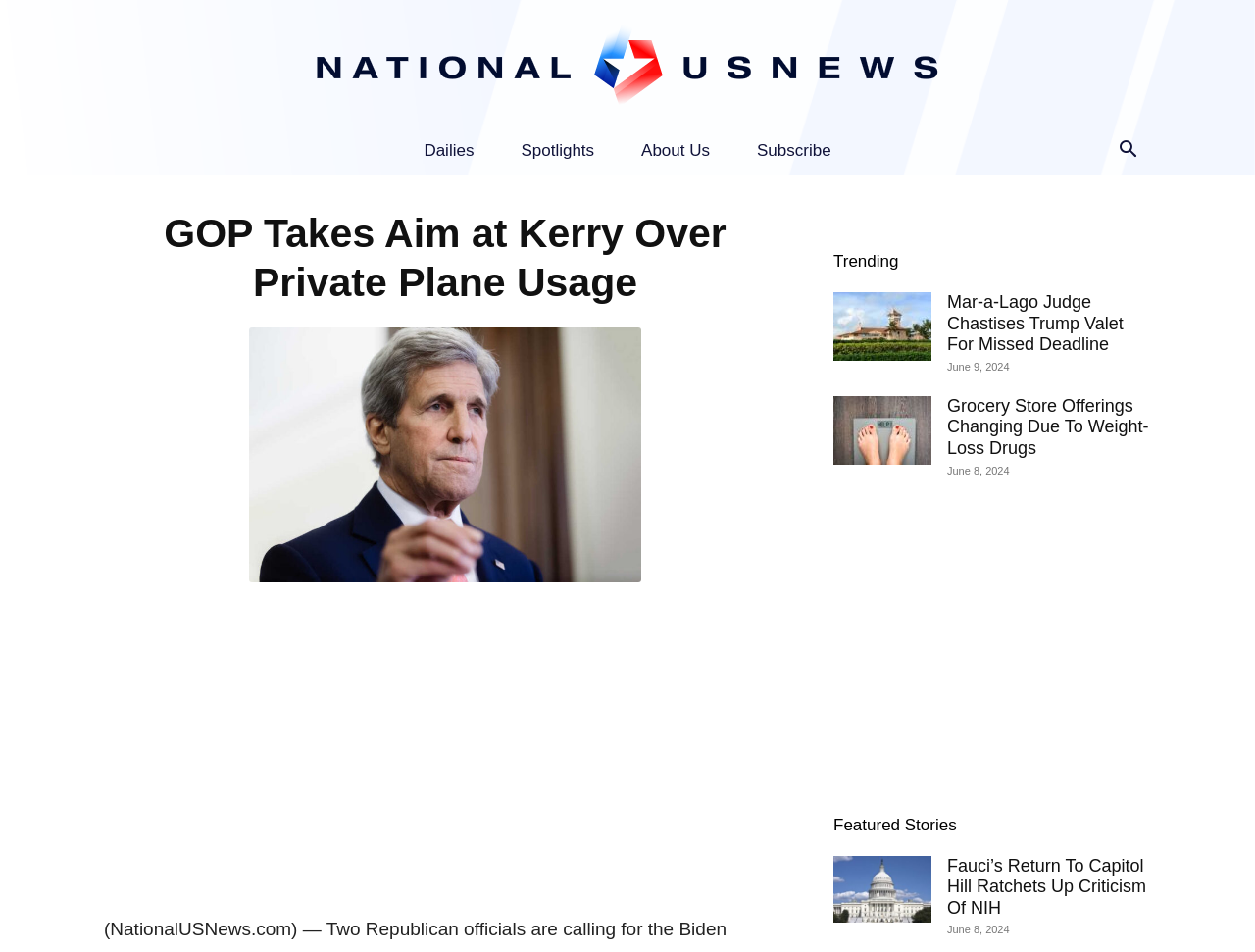Using the element description: "Subscribe", determine the bounding box coordinates. The coordinates should be in the format [left, top, right, bottom], with values between 0 and 1.

[0.584, 0.134, 0.681, 0.183]